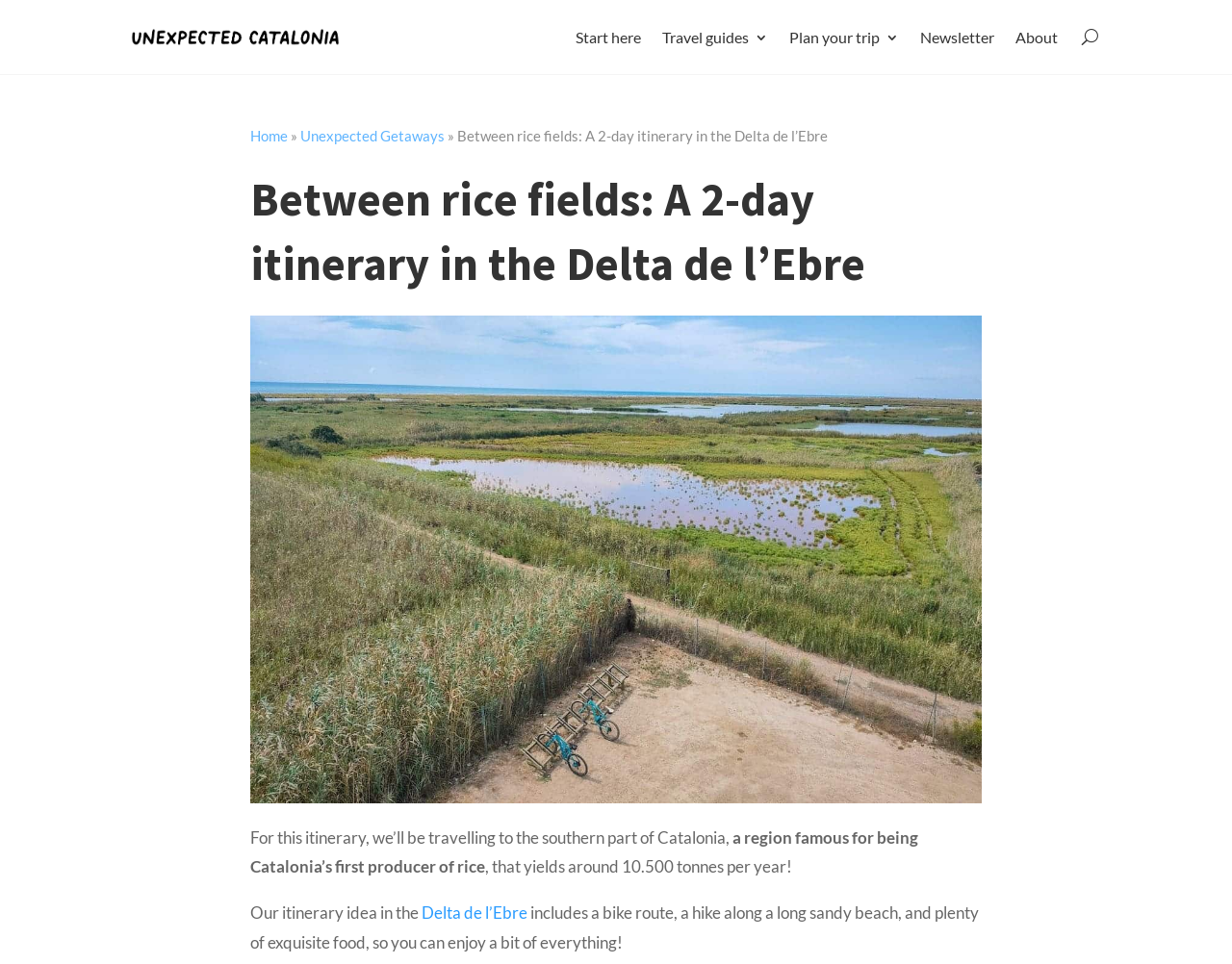Please extract the primary headline from the webpage.

Between rice fields: A 2-day itinerary in the Delta de l’Ebre